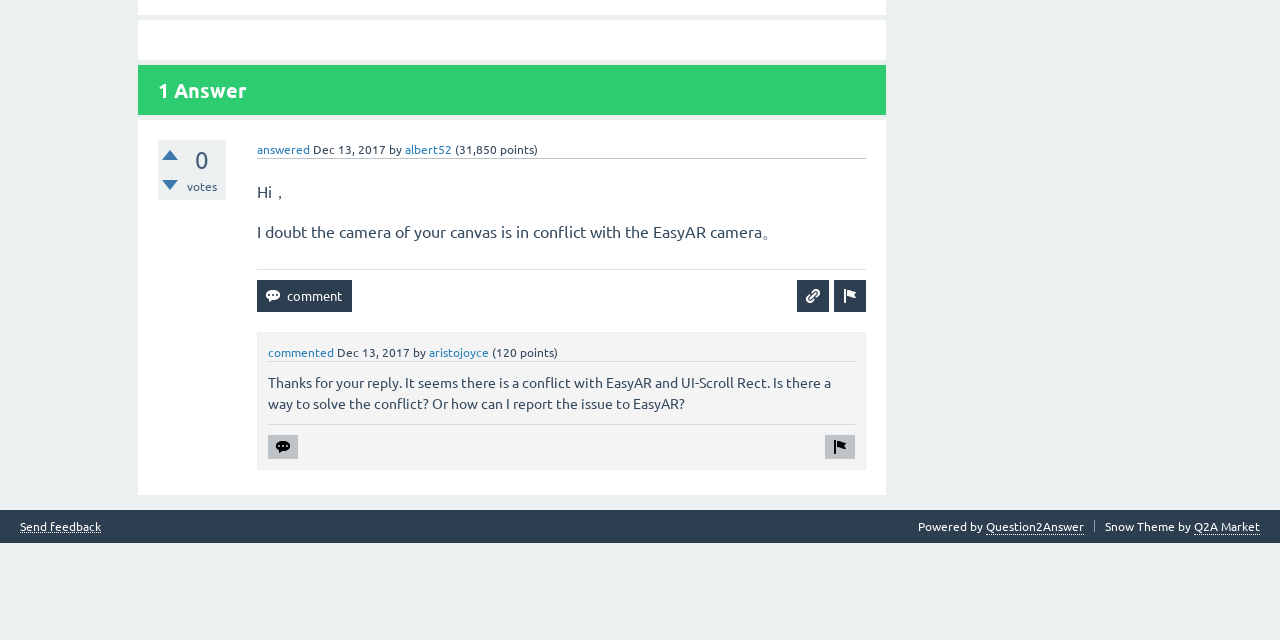Identify the bounding box coordinates of the HTML element based on this description: "Question2Answer".

[0.77, 0.81, 0.847, 0.836]